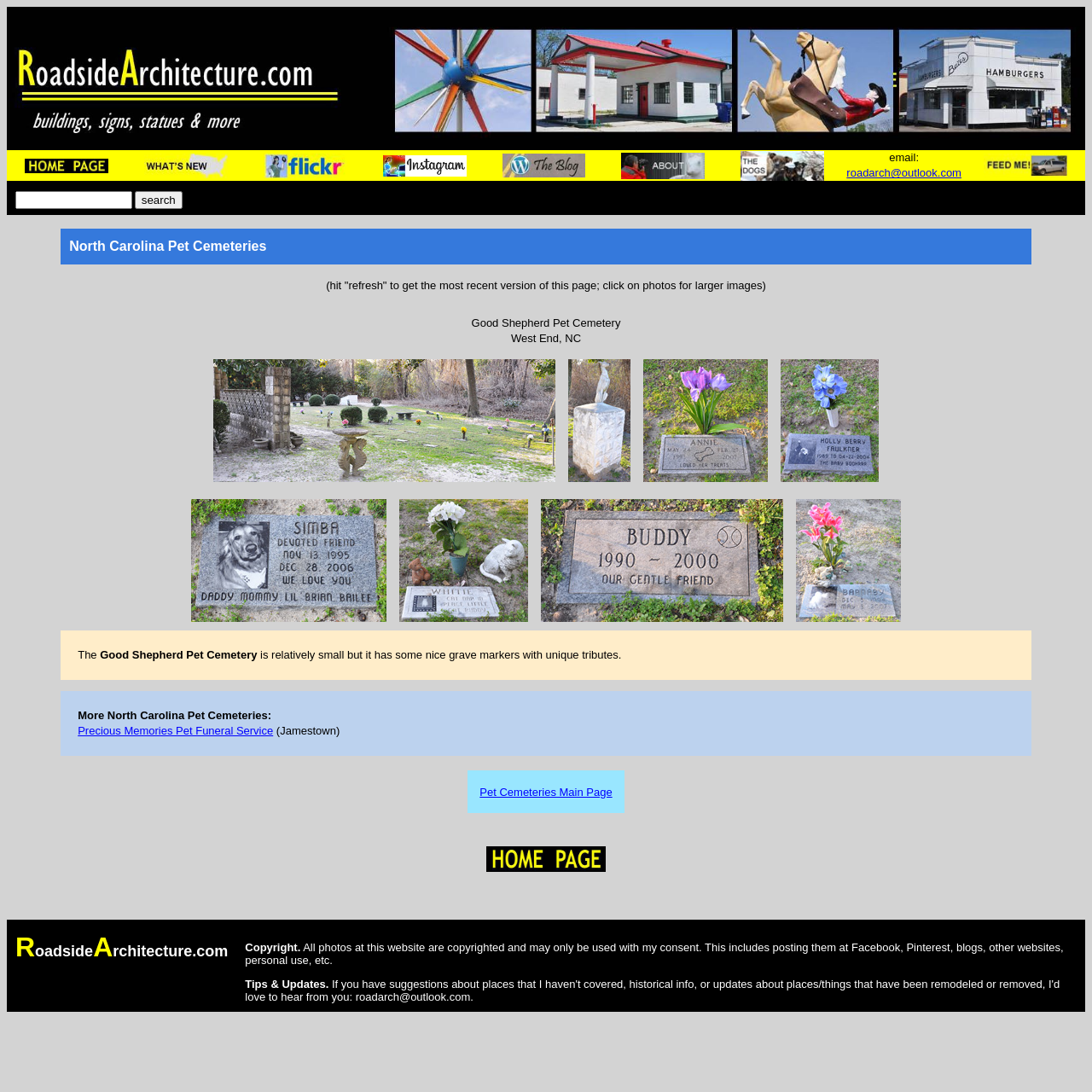Locate the coordinates of the bounding box for the clickable region that fulfills this instruction: "view larger image of Good Shepherd Pet Cemetery".

[0.195, 0.431, 0.509, 0.444]